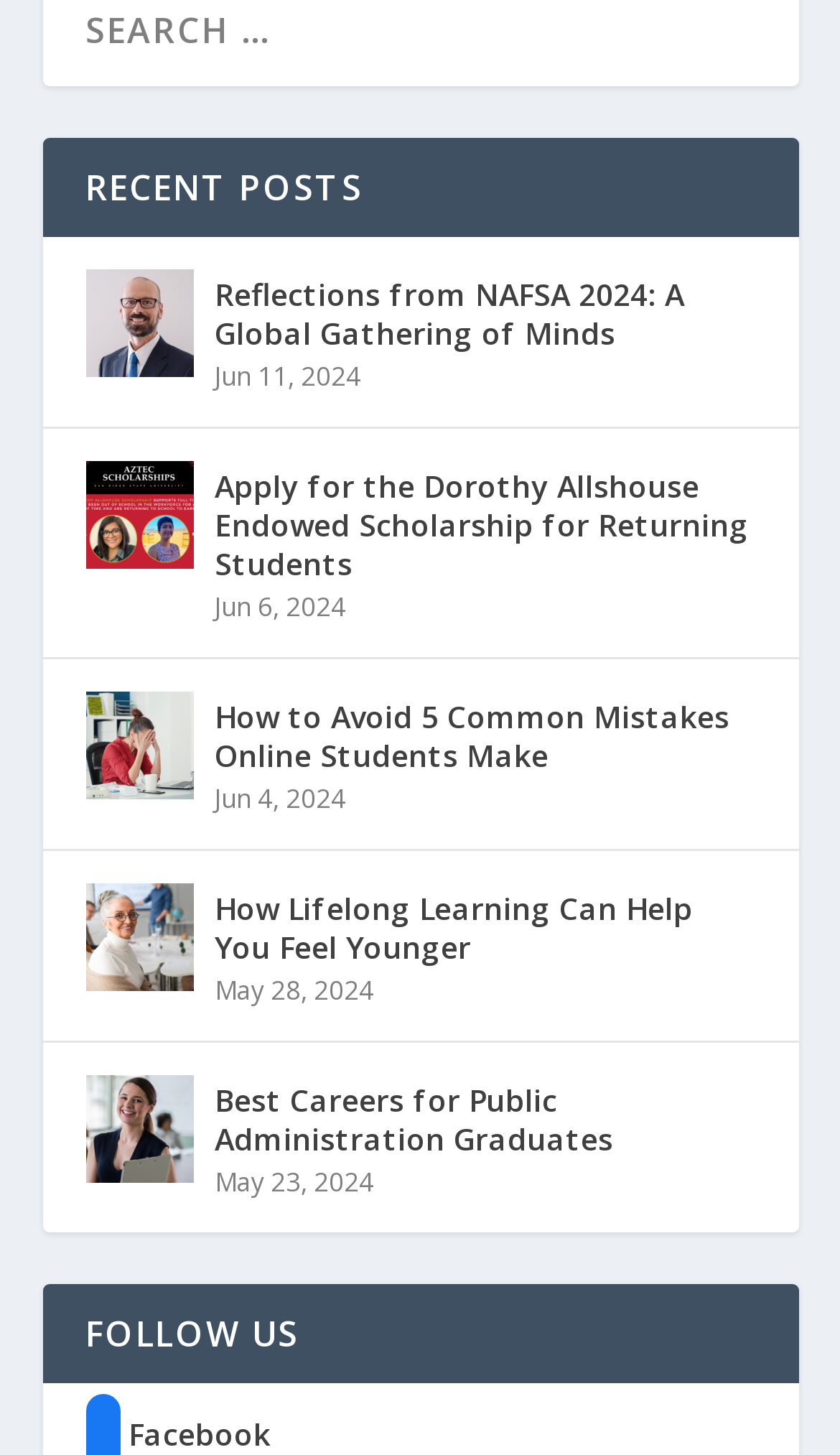With reference to the screenshot, provide a detailed response to the question below:
What social media platform is linked at the bottom of the page?

The link element at the bottom of the page has the text 'Facebook', indicating a link to the Facebook social media platform.